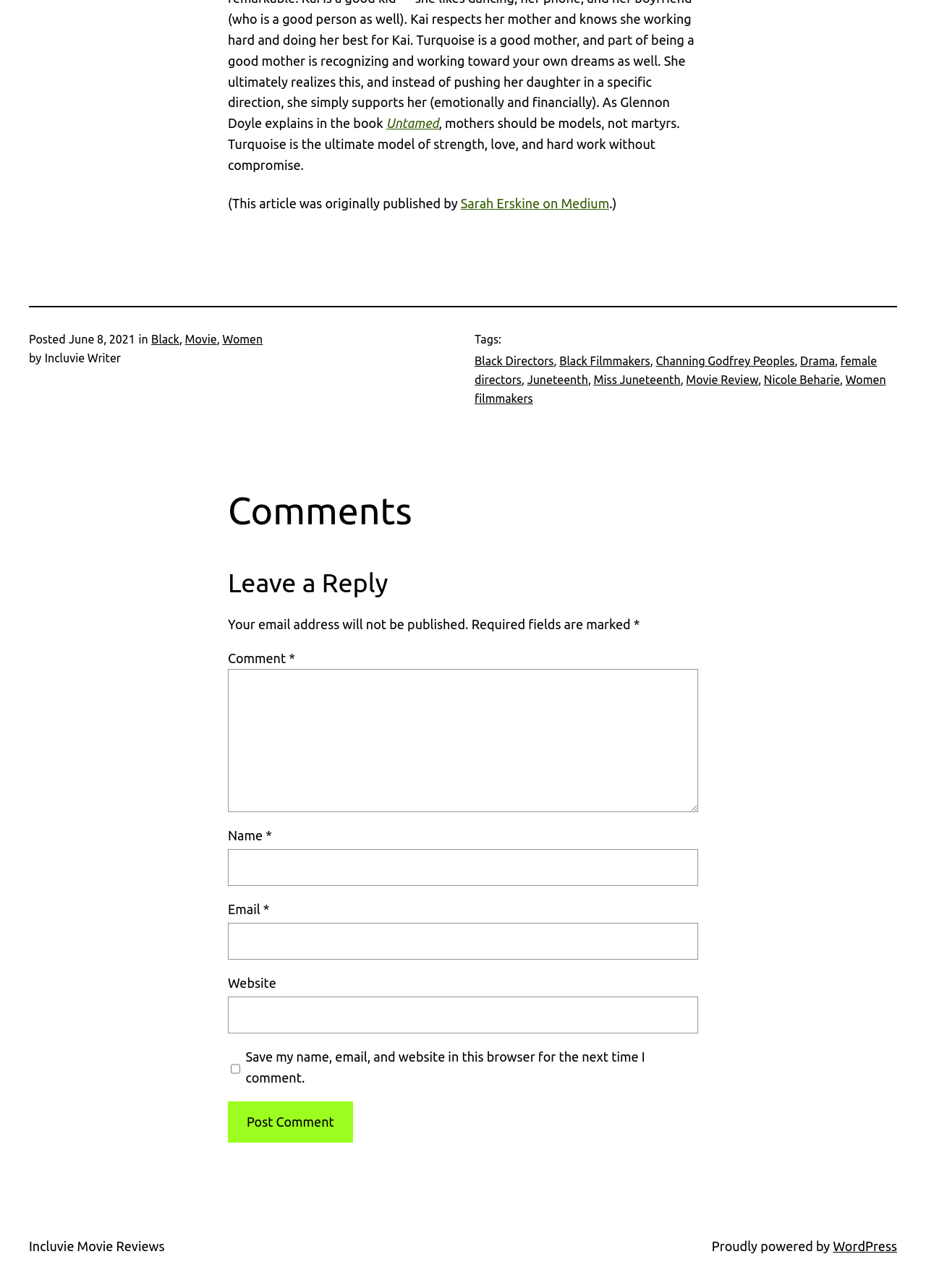Please specify the bounding box coordinates in the format (top-left x, top-left y, bottom-right x, bottom-right y), with all values as floating point numbers between 0 and 1. Identify the bounding box of the UI element described by: Untamed

[0.417, 0.09, 0.474, 0.101]